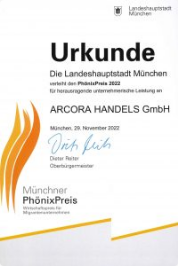Give an elaborate caption for the image.

The image features a certificate awarded to ARCORA HANDLES GmbH by the city of Munich. The certificate is titled "Urkunde," which translates to "certificate" in English. It officially recognizes the company for receiving the PhönixPreis 2022, an award honoring outstanding entrepreneurial achievements with a focus on companies with a migration background. 

The document is dated November 29, 2022, and includes the signature of Dieter Reiter, the Mayor of Munich. The layout of the certificate includes the emblem of the city at the top, reinforcing its official nature, and a decorative border at the bottom highlighting the award title "Münchner PhönixPreis." This recognition reflects ARCORA's significant contributions and success in the business sector.